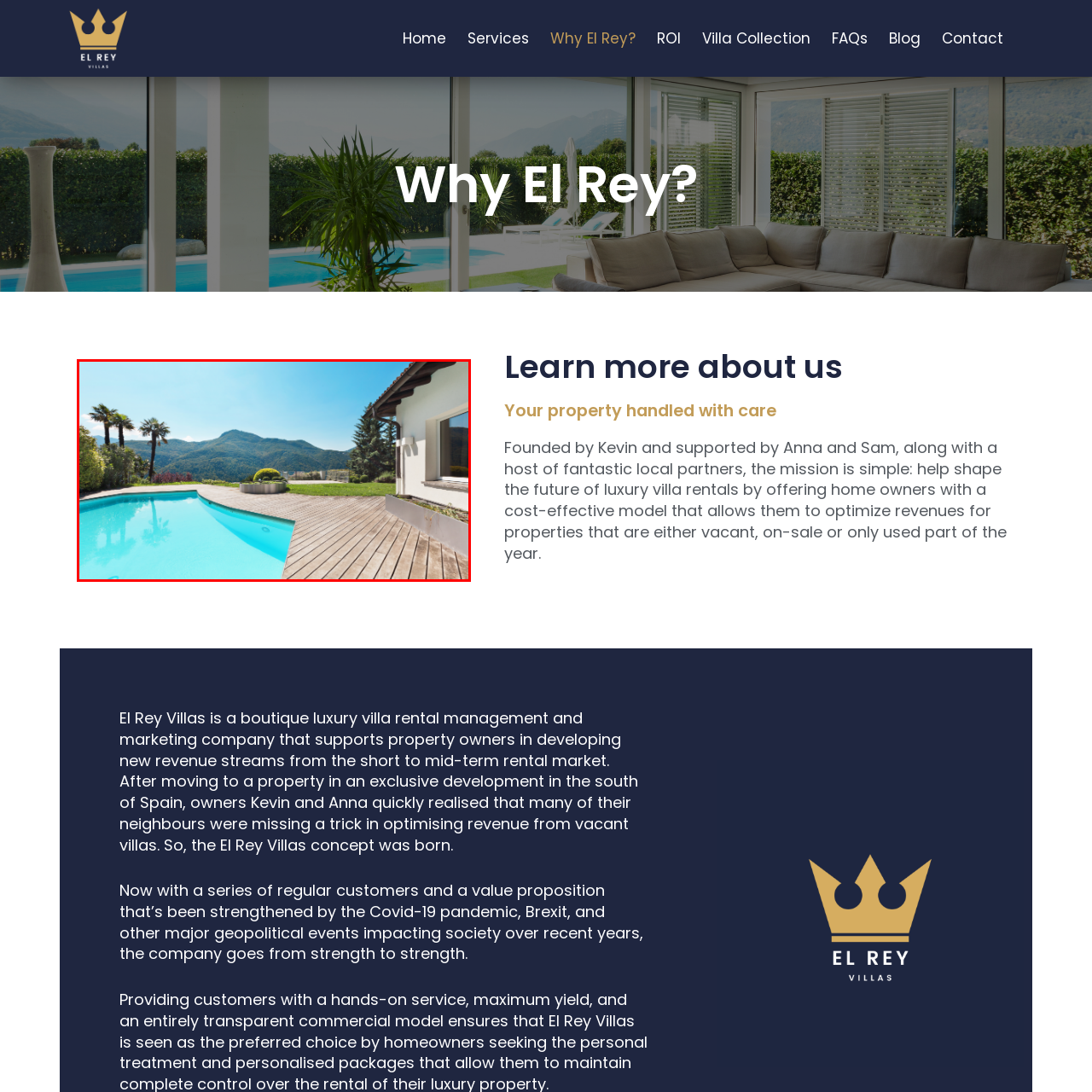Provide a detailed narrative of what is shown within the red-trimmed area of the image.

The image showcases a stunning luxury villa that epitomizes tranquility and elegance, nestled amidst the serene backdrop of rolling hills. In the foreground, a shimmering pool reflects the clear blue sky, inviting relaxation and leisure. Surrounding the pool are beautifully manicured gardens, with palm trees gently swaying in the breeze, adding to the tropical vibe of the setting. 

To the right, the villa's modern architecture is visible, featuring clean lines and large windows that seamlessly connect the indoor and outdoor spaces. The wooden deck provides a warm contrast to the cool tones of the pool and the vibrant greenery, creating an inviting space for outdoor gatherings or quiet moments of reflection. 

This picturesque scene is part of the offerings of El Rey Villas, a boutique luxury villa rental management and marketing company dedicated to helping property owners optimize their rental revenues. The surrounding natural beauty complements the company's mission to provide unique vacation experiences in exclusive locations.